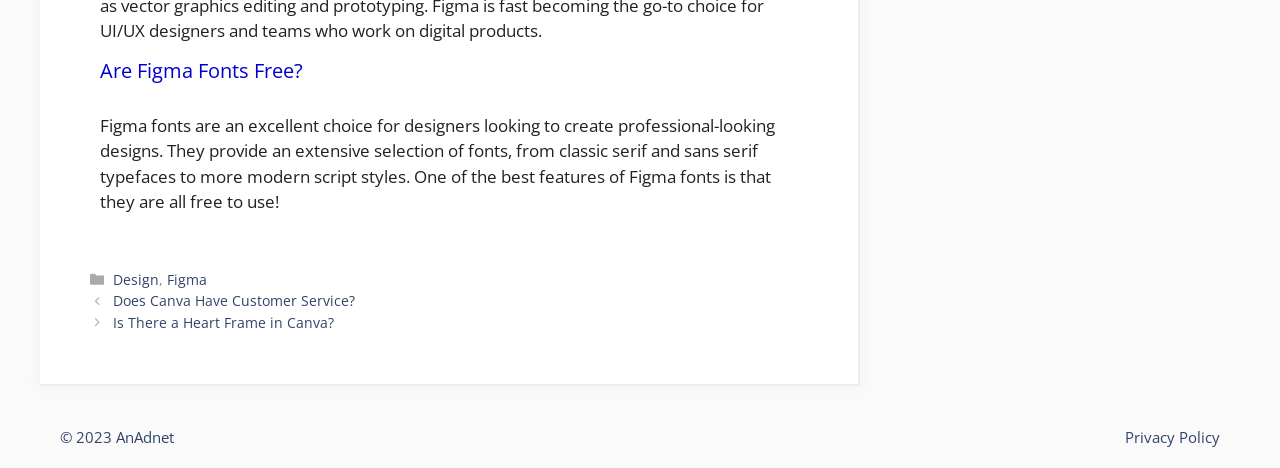What categories are available in the footer?
Observe the image and answer the question with a one-word or short phrase response.

Design, Figma